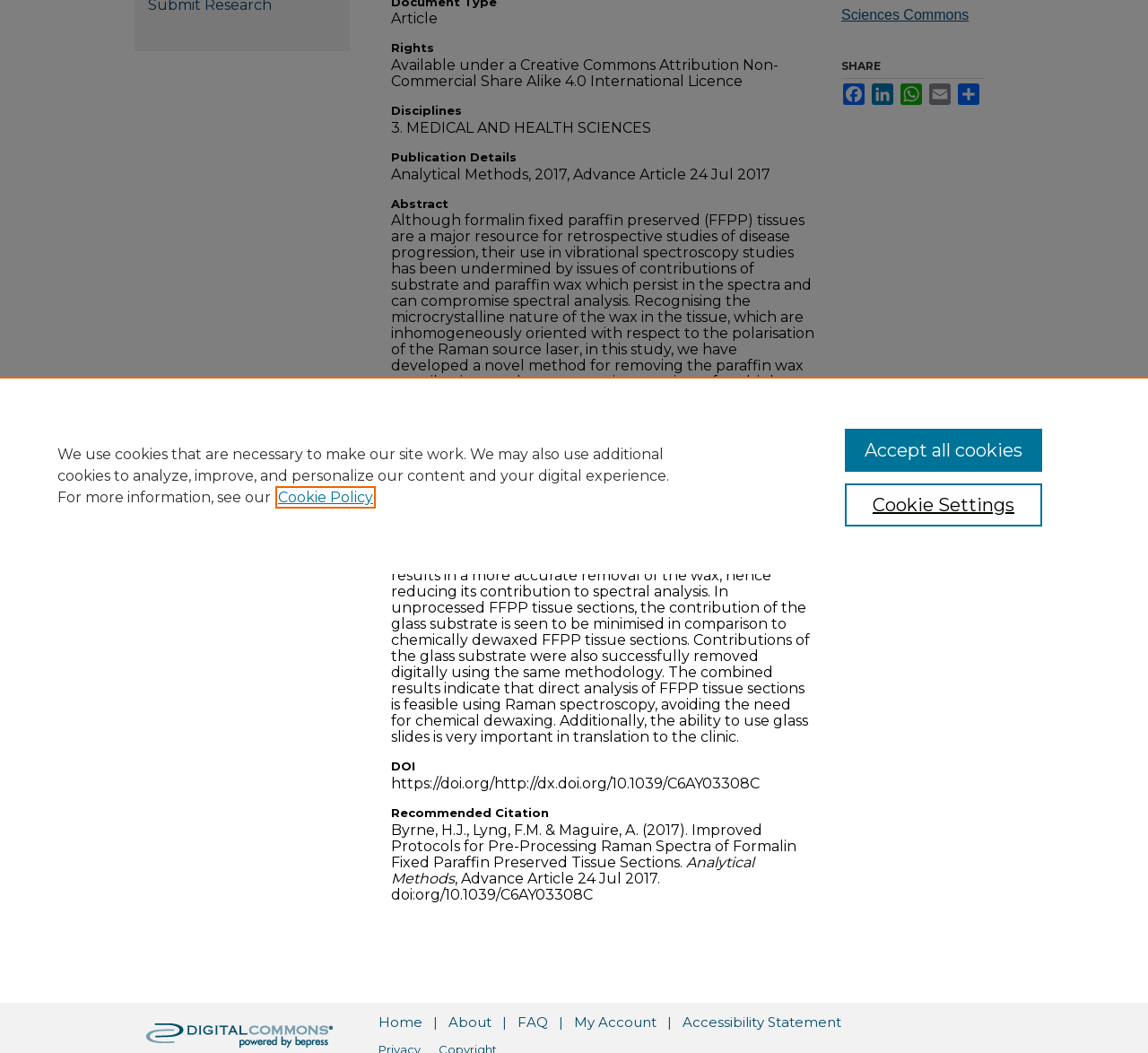Ascertain the bounding box coordinates for the UI element detailed here: "Cookie Policy". The coordinates should be provided as [left, top, right, bottom] with each value being a float between 0 and 1.

[0.242, 0.464, 0.325, 0.48]